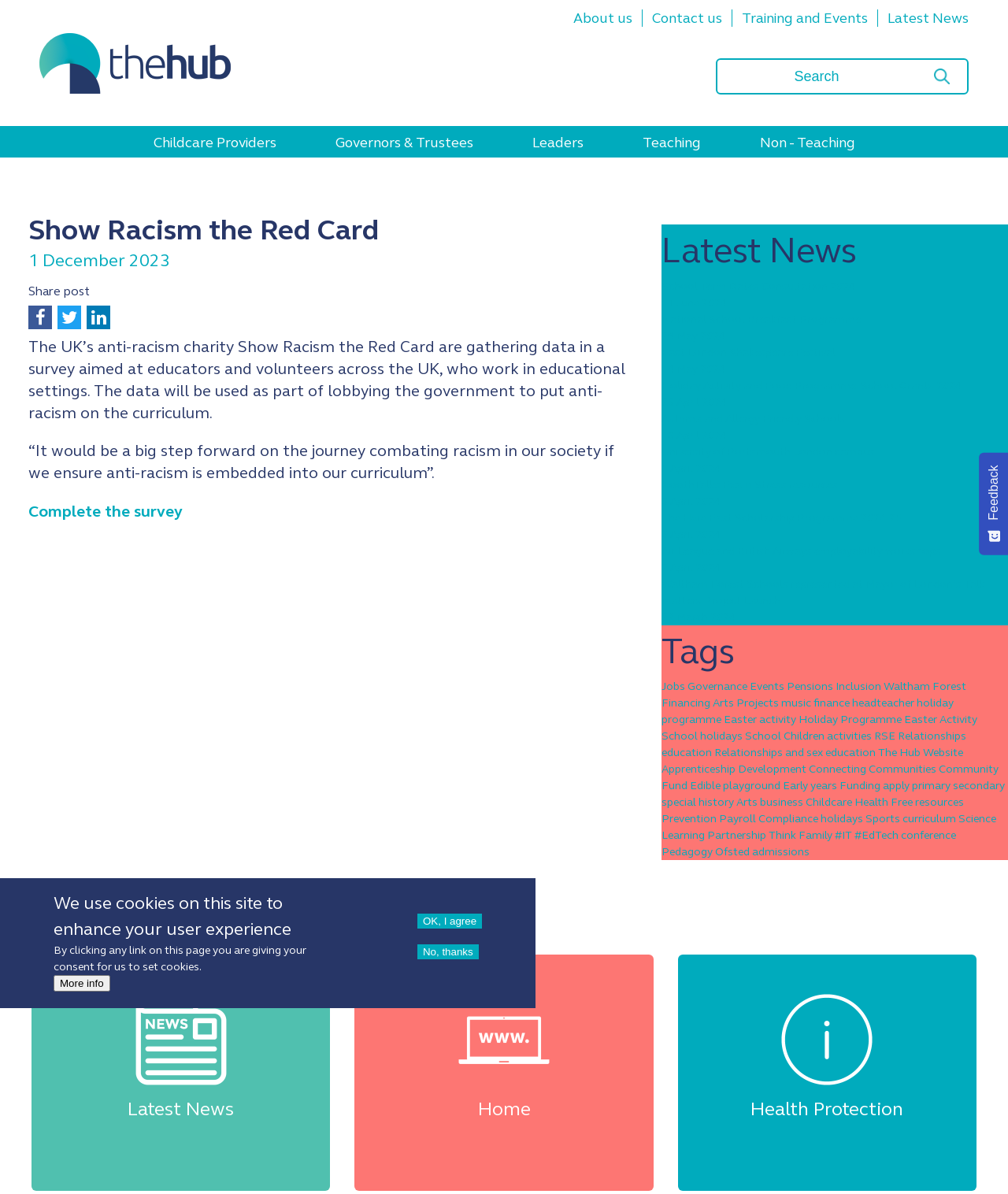Identify the bounding box coordinates for the UI element mentioned here: "Governance". Provide the coordinates as four float values between 0 and 1, i.e., [left, top, right, bottom].

[0.682, 0.569, 0.741, 0.58]